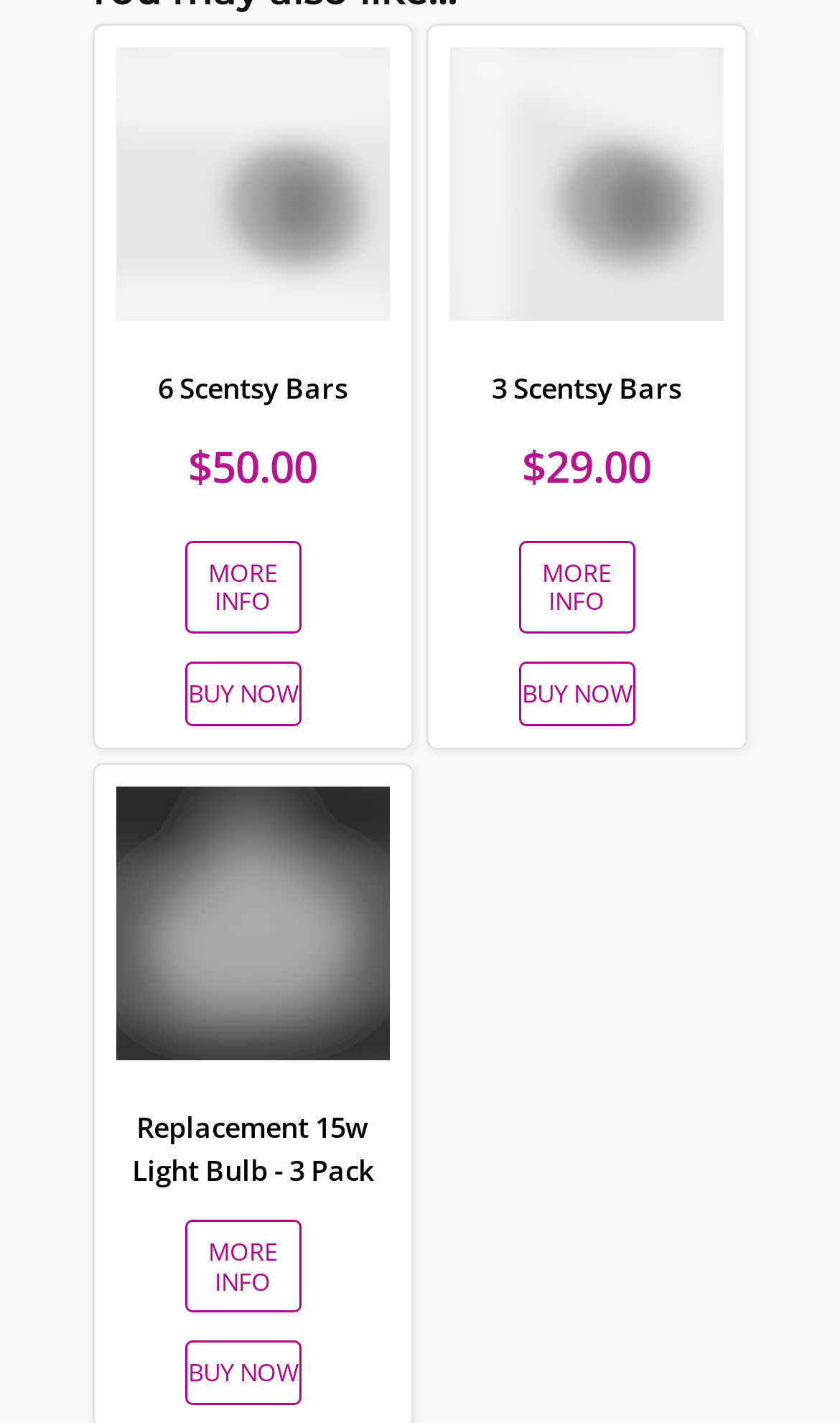Please find the bounding box coordinates of the element that must be clicked to perform the given instruction: "Purchase 6 Scentsy Bars". The coordinates should be four float numbers from 0 to 1, i.e., [left, top, right, bottom].

[0.22, 0.465, 0.358, 0.51]